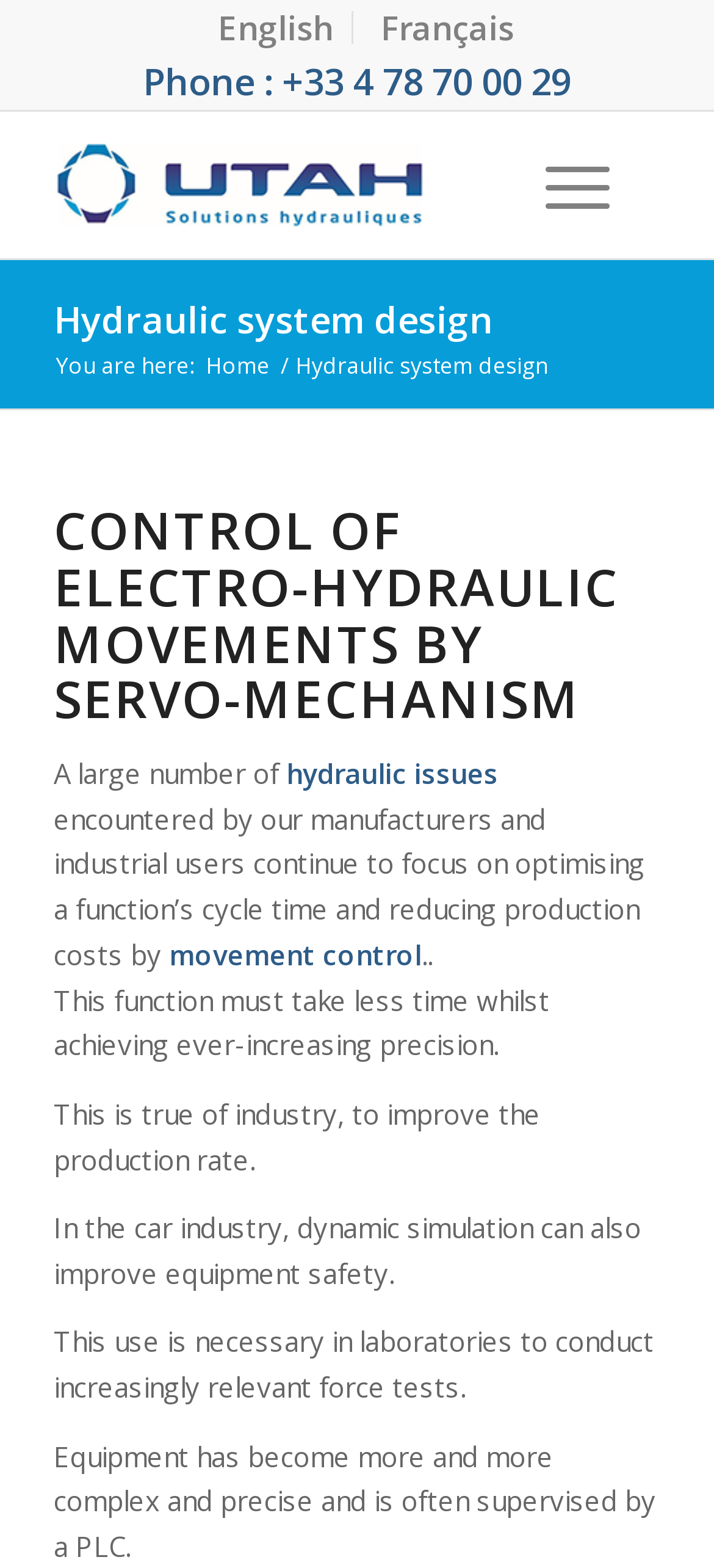Please determine the bounding box coordinates for the UI element described here. Use the format (top-left x, top-left y, bottom-right x, bottom-right y) with values bounded between 0 and 1: Home

[0.28, 0.224, 0.385, 0.242]